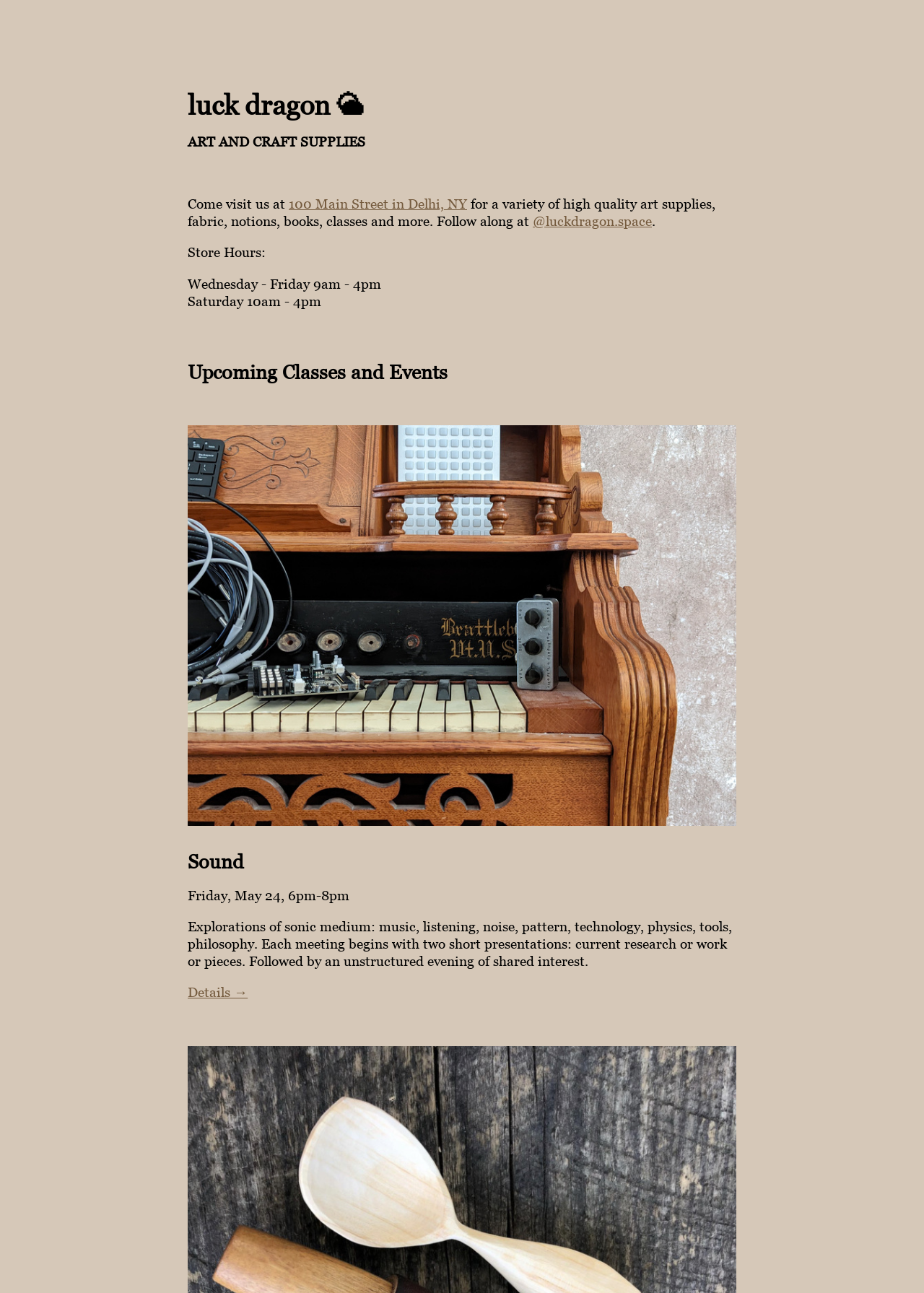Provide a short answer to the following question with just one word or phrase: What is the topic of the event on May 24?

Explorations of sonic medium